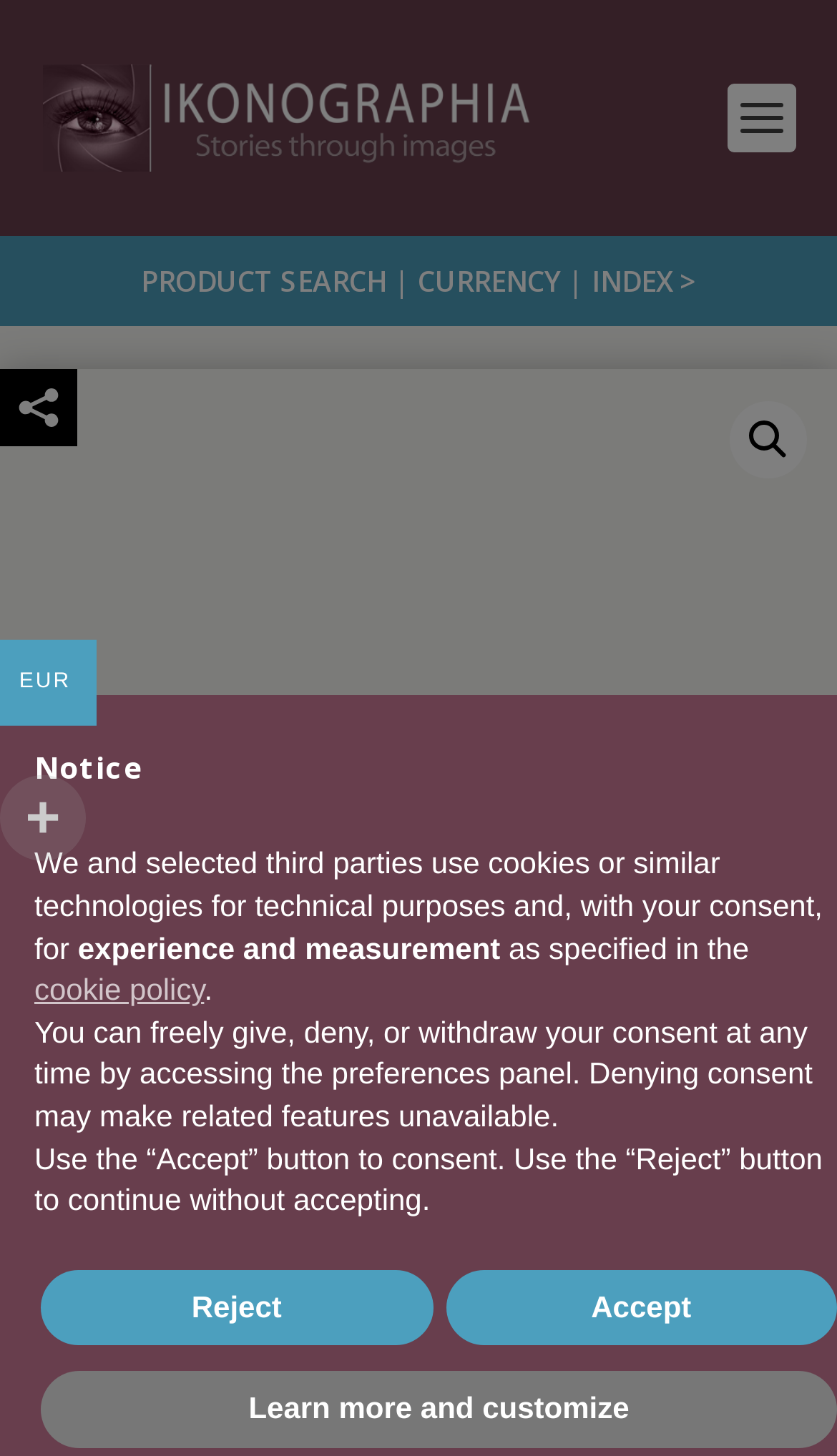What is the price of the product?
Using the picture, provide a one-word or short phrase answer.

27.29